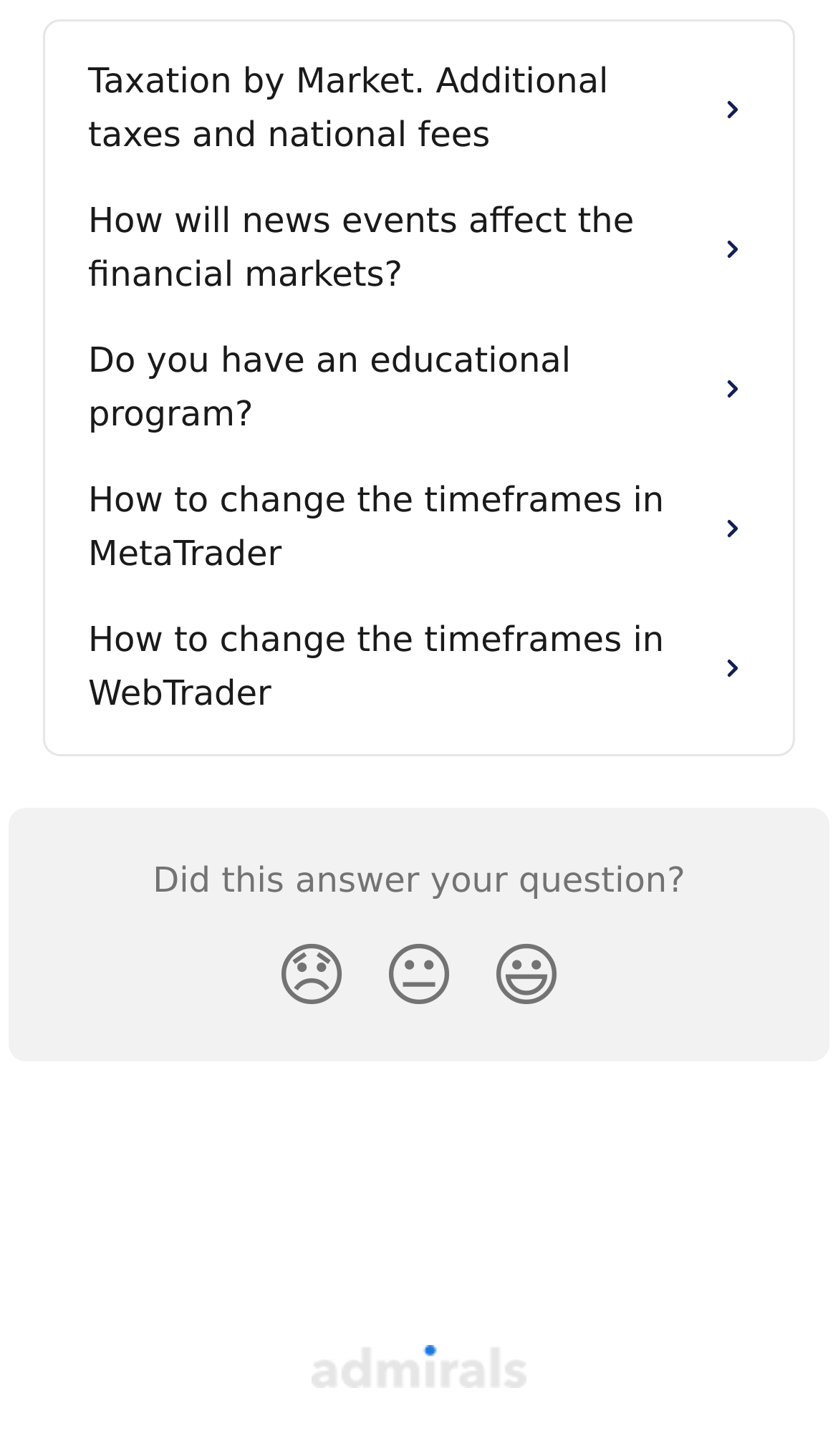Highlight the bounding box coordinates of the element you need to click to perform the following instruction: "Click on 'How will news events affect the financial markets?'."

[0.074, 0.123, 0.926, 0.219]